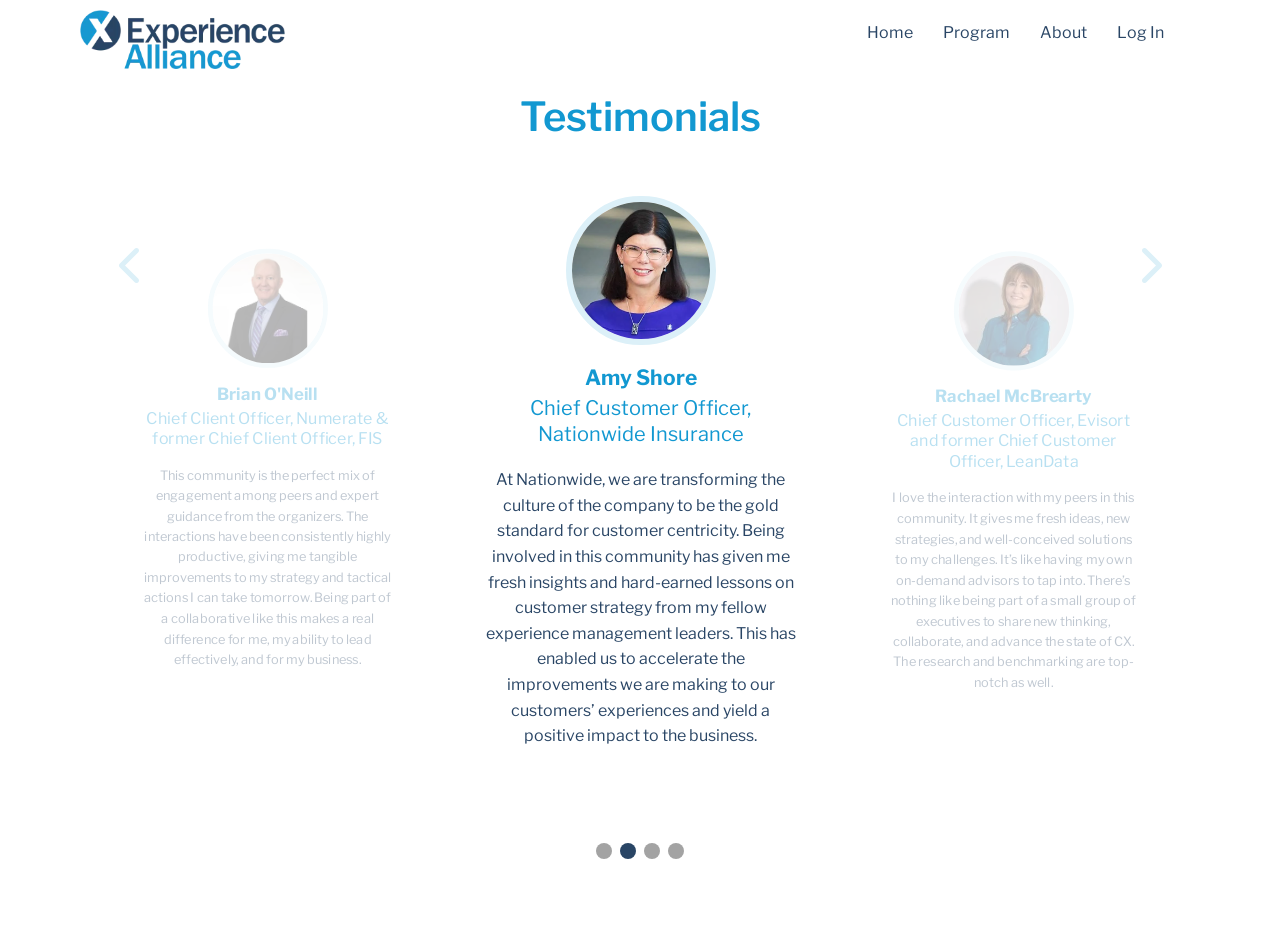Determine the bounding box for the HTML element described here: "About". The coordinates should be given as [left, top, right, bottom] with each number being a float between 0 and 1.

[0.801, 0.011, 0.861, 0.059]